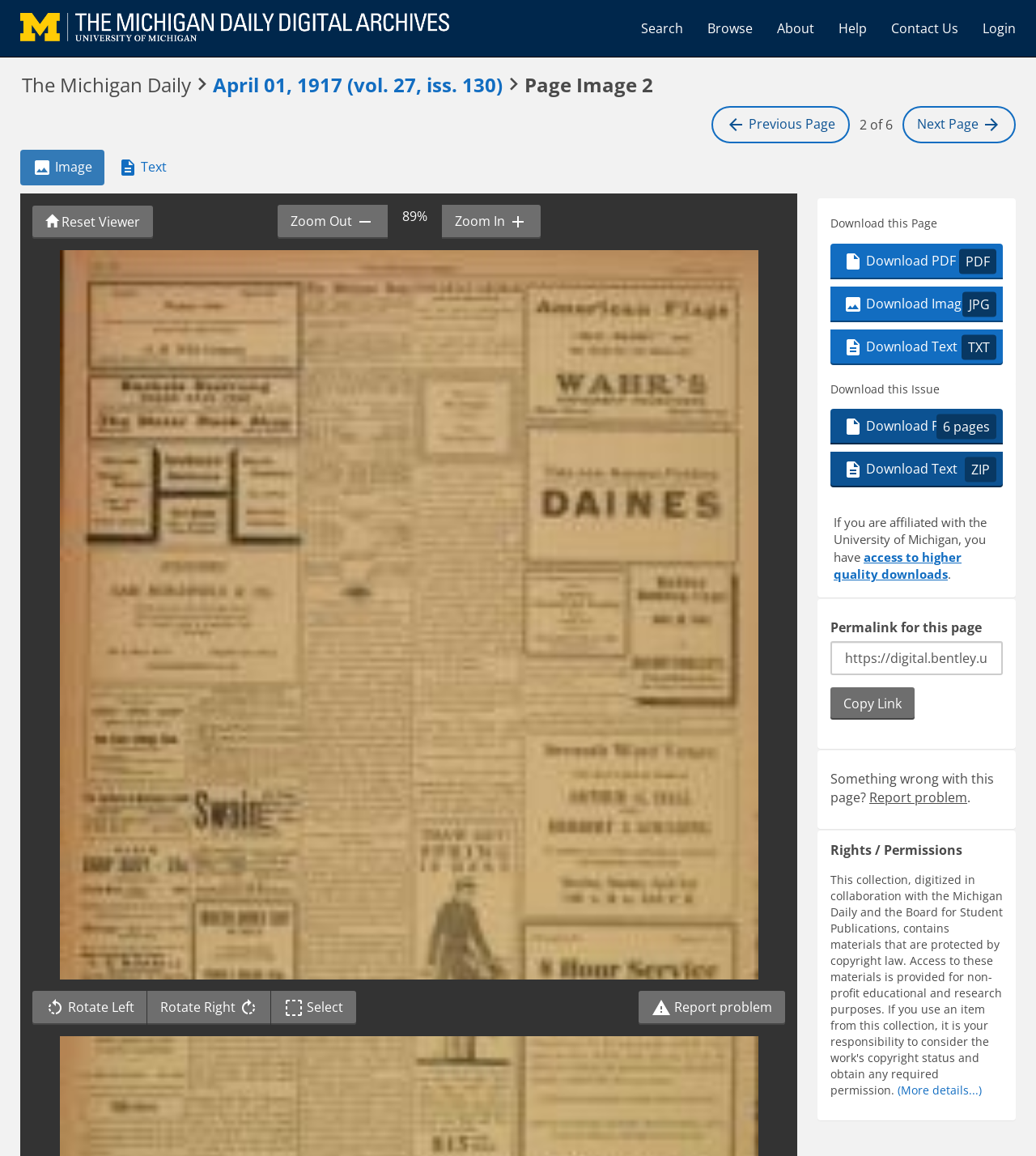Please provide the bounding box coordinates in the format (top-left x, top-left y, bottom-right x, bottom-right y). Remember, all values are floating point numbers between 0 and 1. What is the bounding box coordinate of the region described as: parent_node: Skip to image

[0.008, 0.007, 0.446, 0.042]